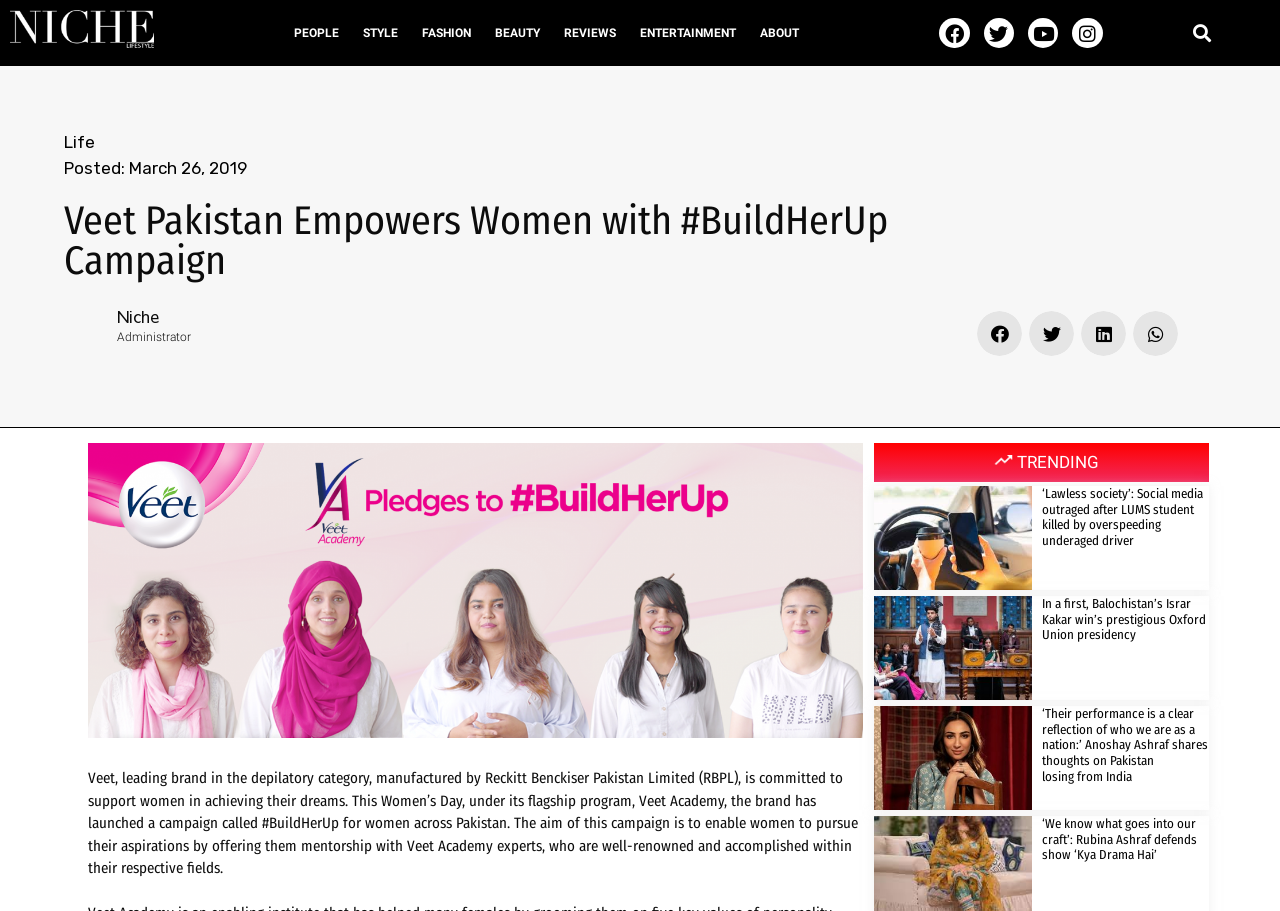What is the brand that empowers women?
Please give a detailed answer to the question using the information shown in the image.

Based on the webpage content, Veet is the brand that empowers women, as stated in the text 'Veet, leading brand in the depilatory category, manufactured by Reckitt Benckiser Pakistan Limited (RBPL), is committed to support women in achieving their dreams.'